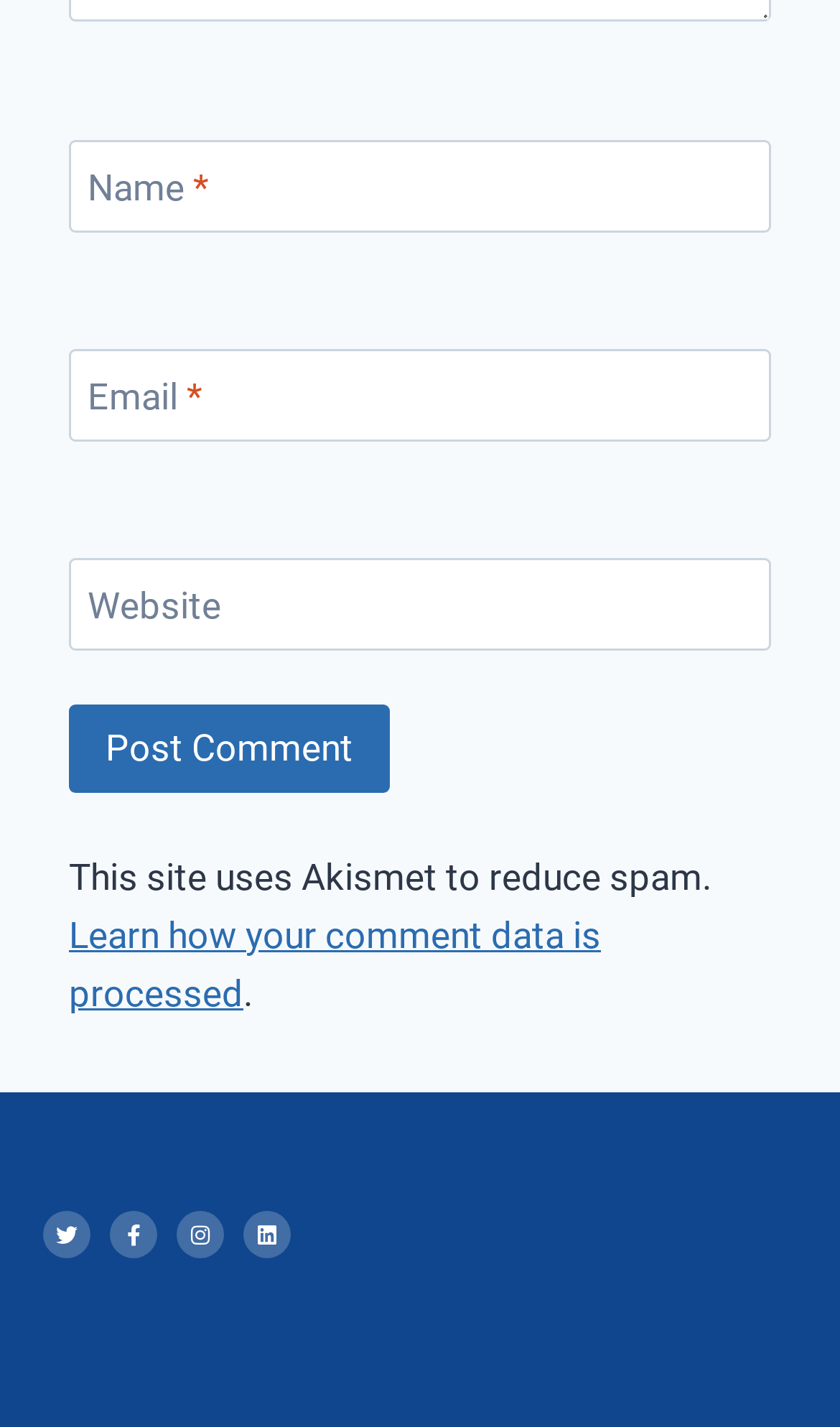Find the bounding box coordinates for the element described here: "parent_node: Website aria-label="Website" name="url" placeholder="https://www.example.com"".

[0.082, 0.391, 0.918, 0.456]